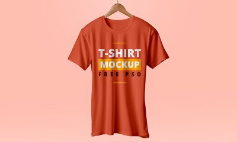Please answer the following question using a single word or phrase: What font style is used for the text?

Bold, modern